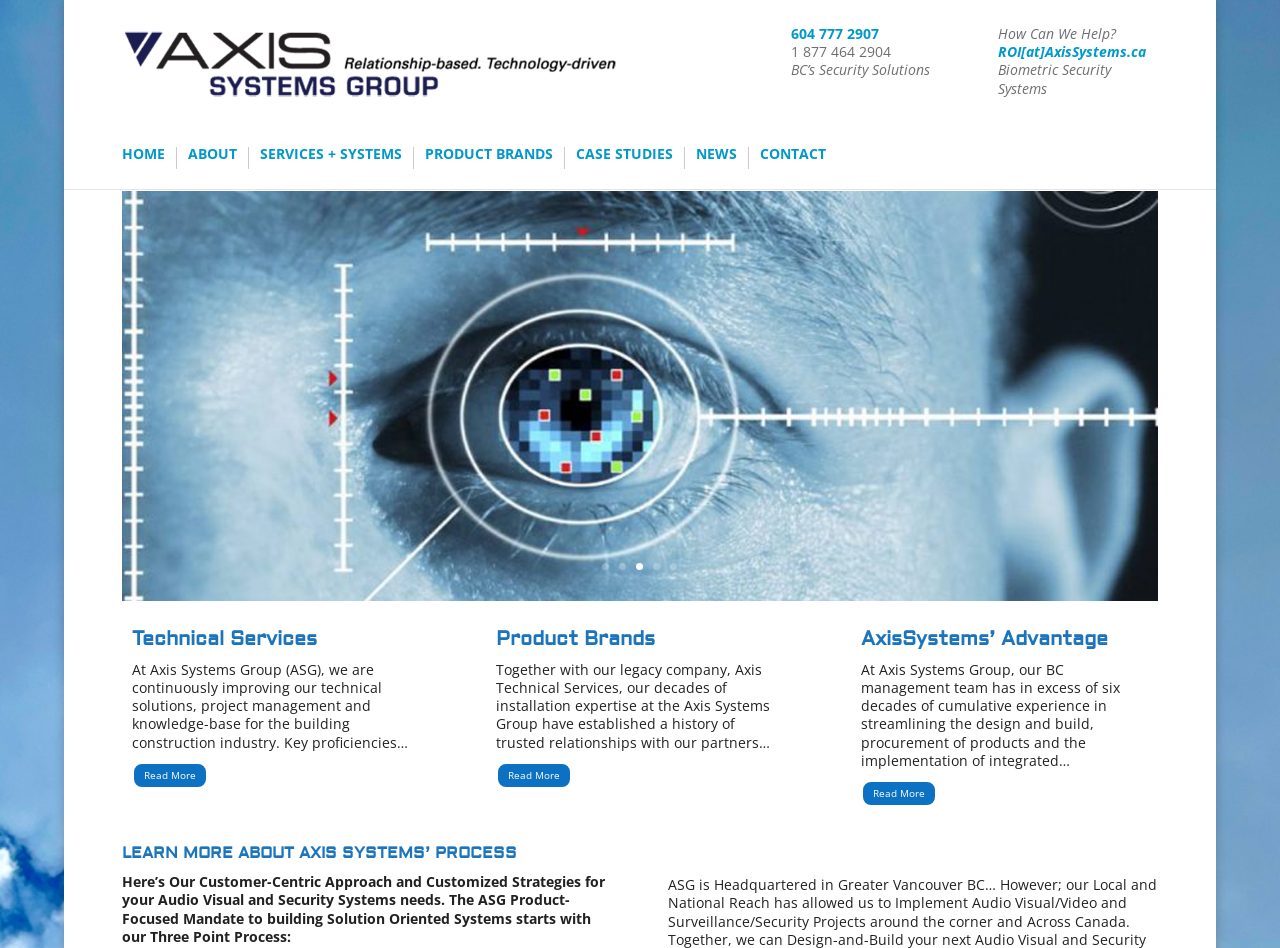Locate the bounding box for the described UI element: "Home". Ensure the coordinates are four float numbers between 0 and 1, formatted as [left, top, right, bottom].

[0.095, 0.155, 0.129, 0.178]